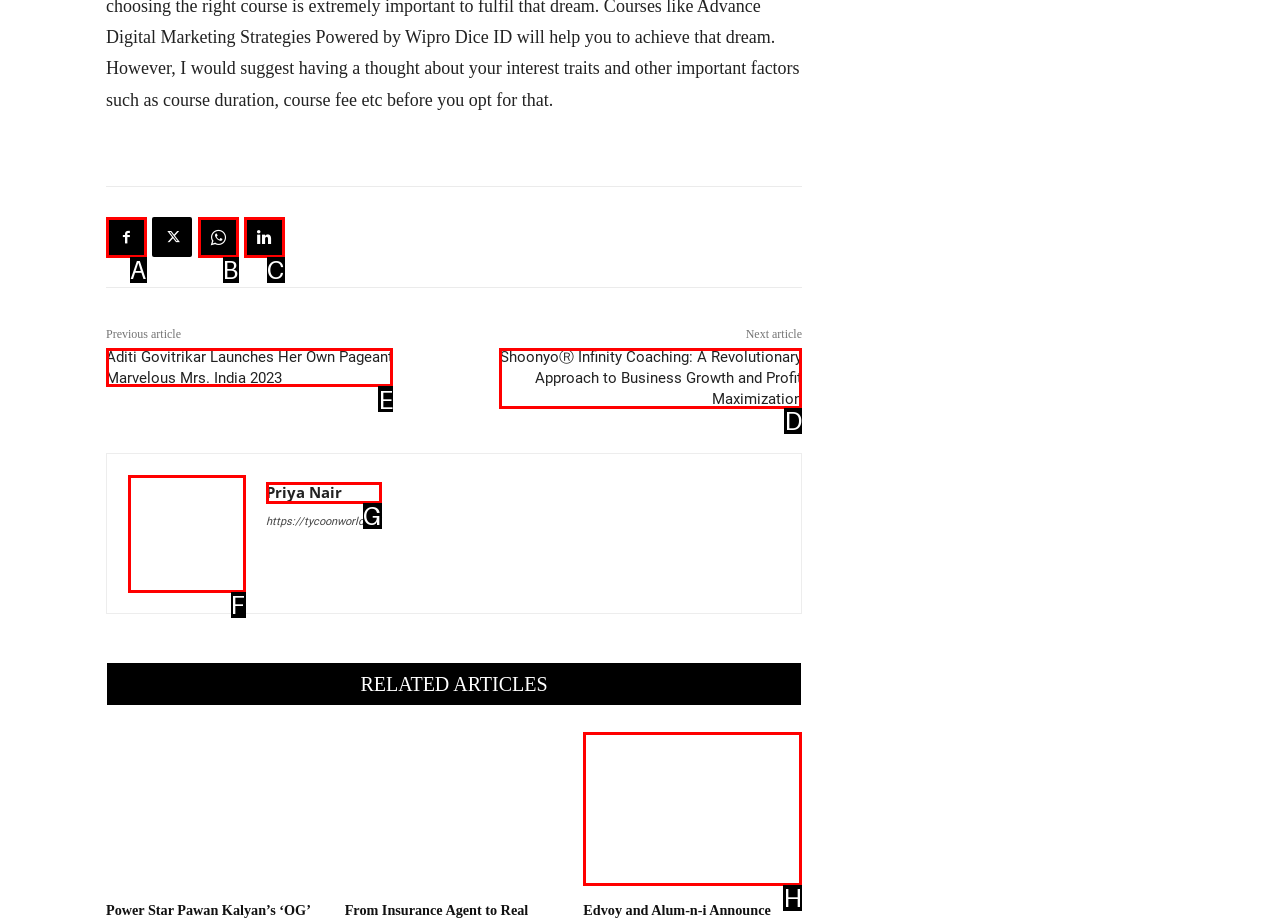Select the UI element that should be clicked to execute the following task: Read the article about Aditi Govitrikar
Provide the letter of the correct choice from the given options.

E